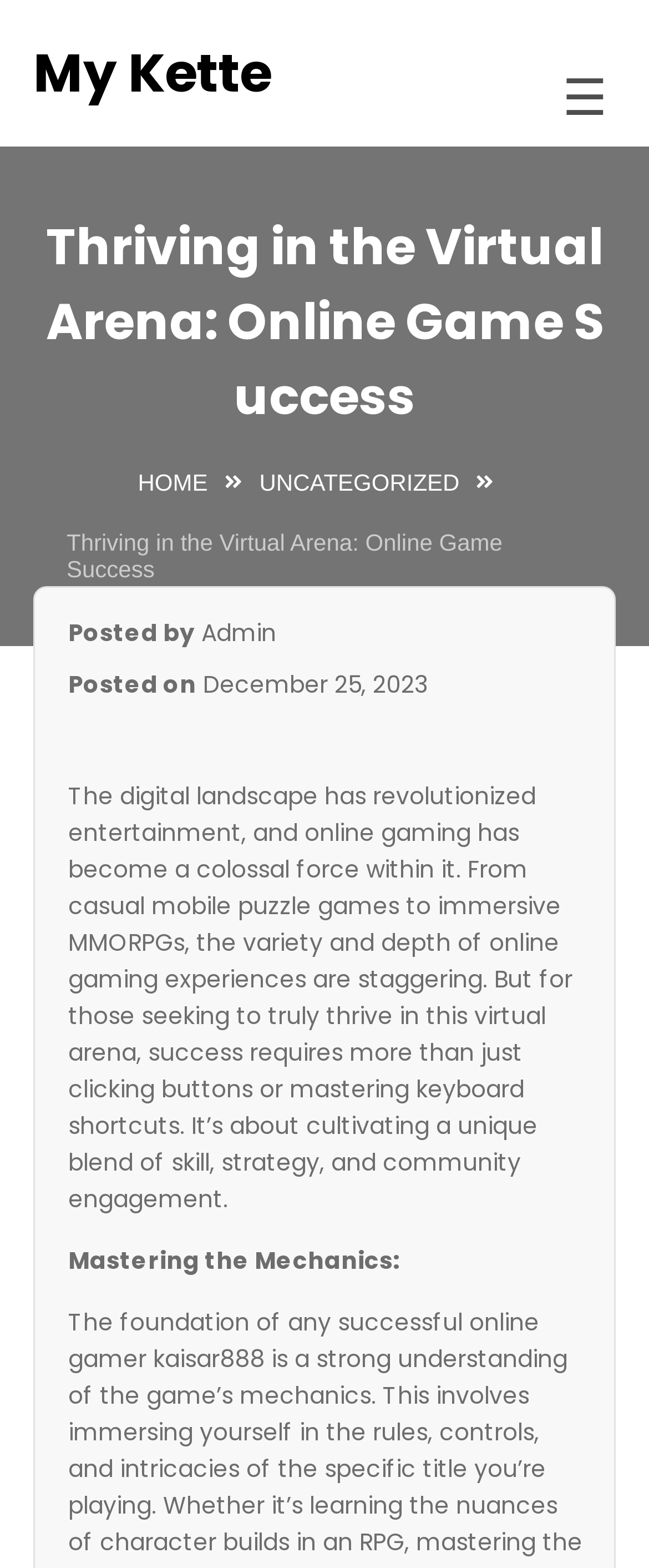Respond to the question below with a single word or phrase:
How many links are in the navigation menu?

5